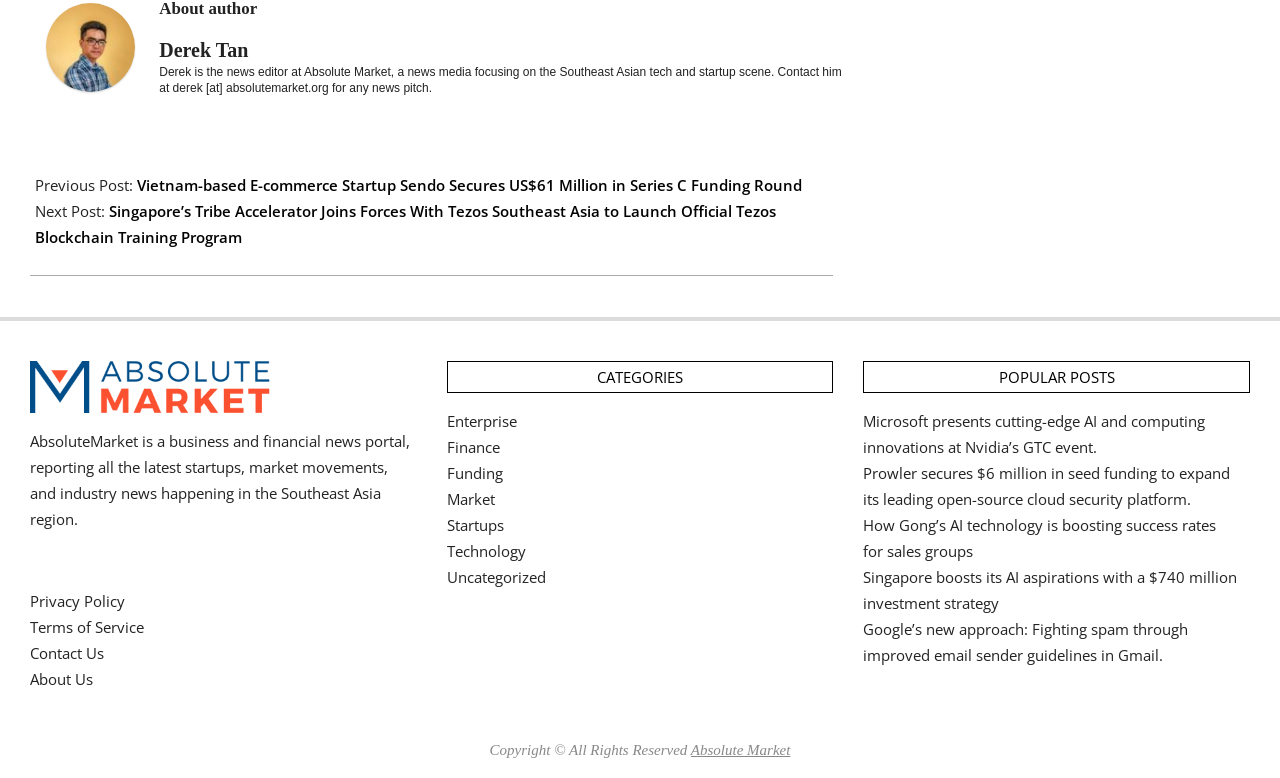Locate the bounding box coordinates of the region to be clicked to comply with the following instruction: "View Derek Tan's profile". The coordinates must be four float numbers between 0 and 1, in the form [left, top, right, bottom].

[0.124, 0.047, 0.664, 0.082]